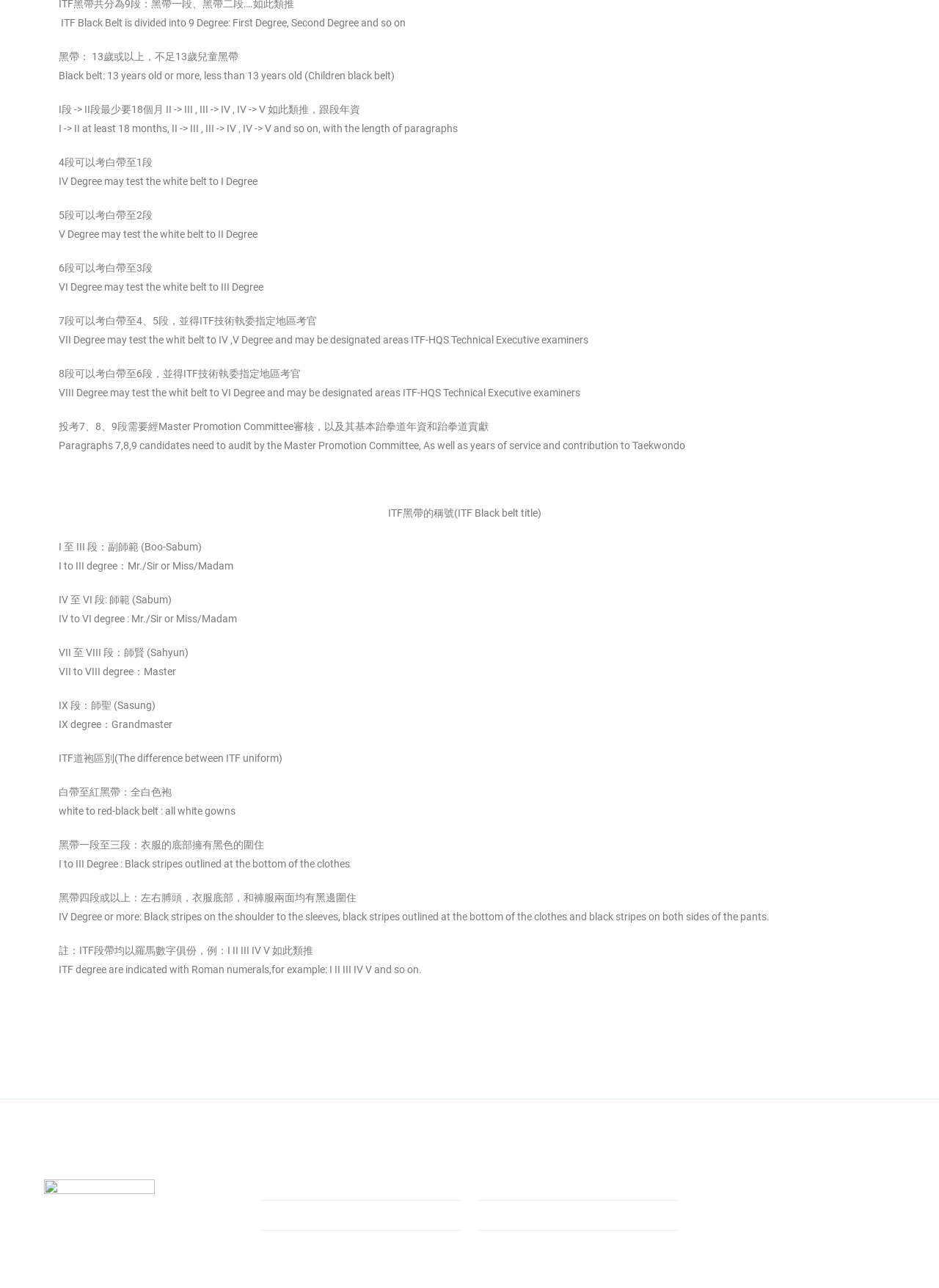Respond to the question below with a single word or phrase: What is the difference between ITF uniforms?

Color and stripes